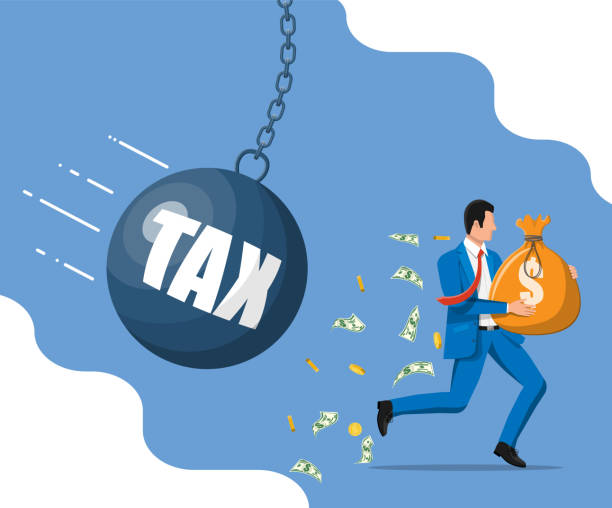Could you please study the image and provide a detailed answer to the question:
What is the significance of the blue background?

The vibrant blue background of the image serves to highlight the dynamic action and sense of urgency in the scene, emphasizing the conflict between personal financial gain and tax responsibilities.